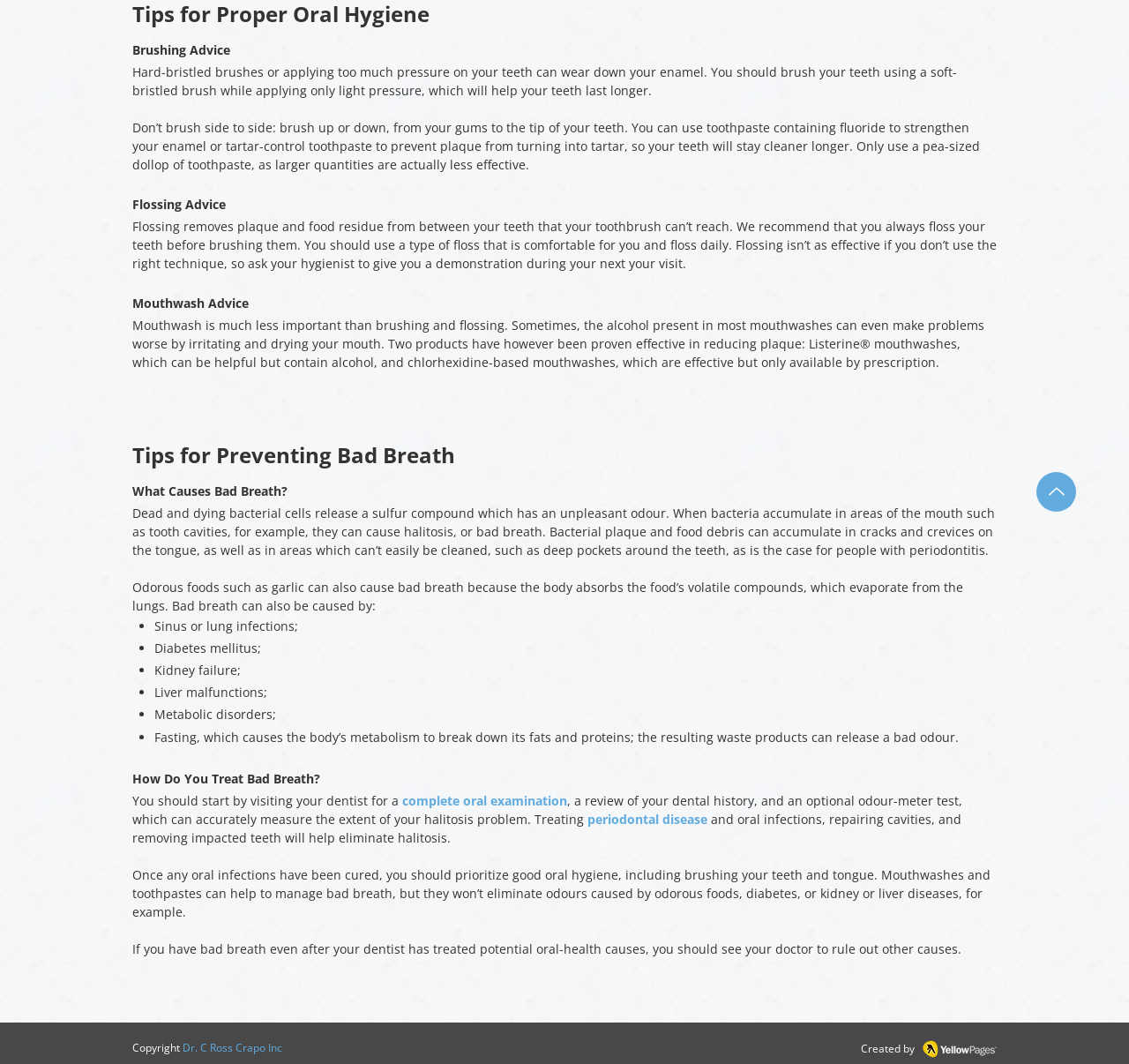Mark the bounding box of the element that matches the following description: "Up".

[0.918, 0.444, 0.953, 0.481]